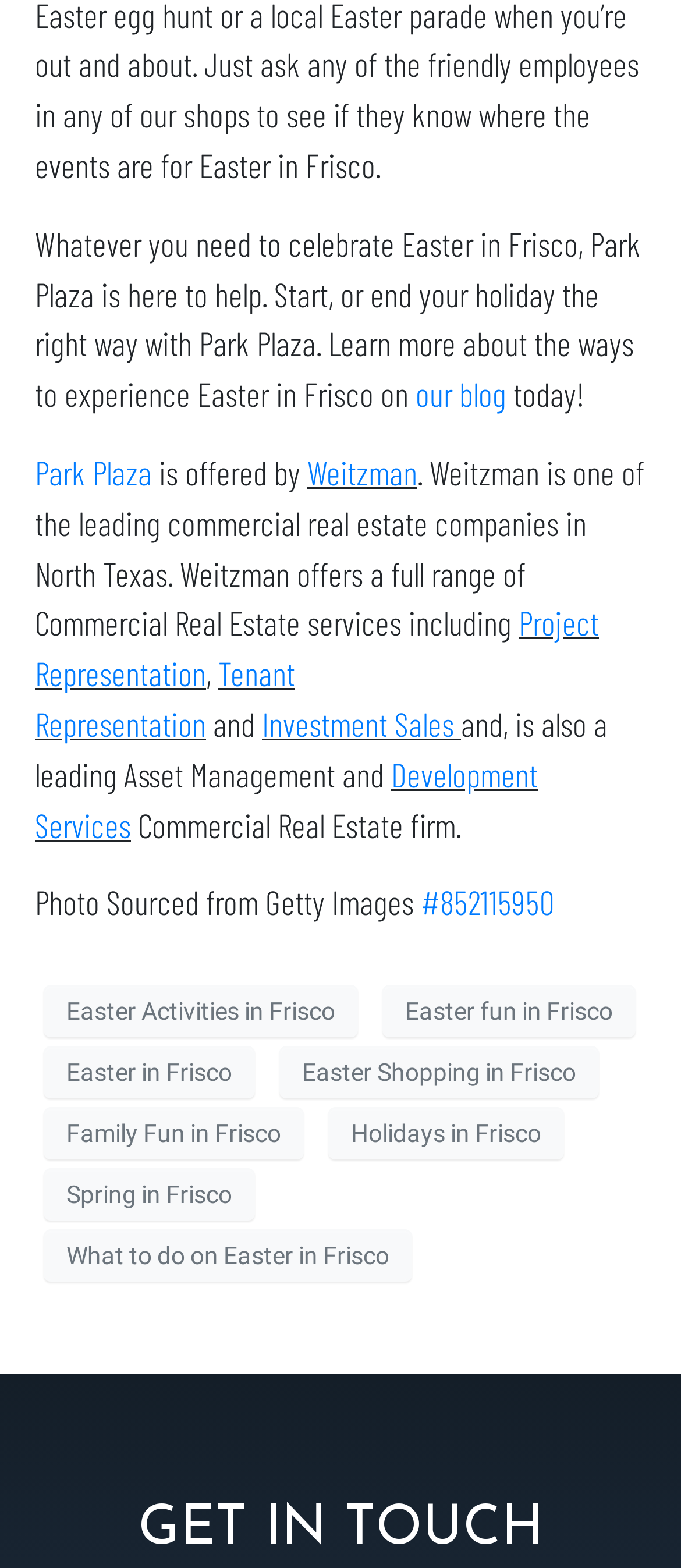Using the details from the image, please elaborate on the following question: What is the section title at the bottom of the webpage?

The webpage has a section at the bottom with the title 'GET IN TOUCH', which is likely a contact or inquiry section.